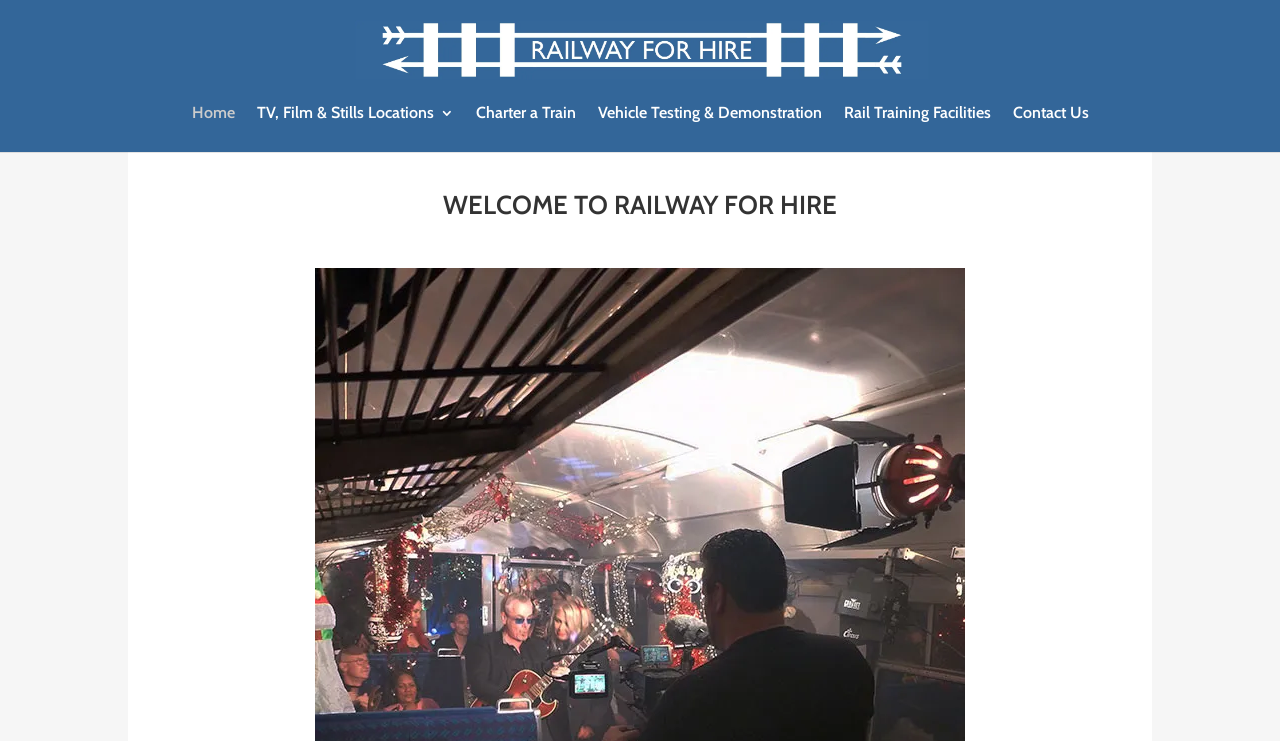Explain the webpage's layout and main content in detail.

The webpage is about Railway for Hire, an Essex railway with close links to London. At the top, there is a prominent logo, an image with the text "Railway for Hire", which is accompanied by a link with the same text. 

Below the logo, there is a navigation menu with five links: "Home", "TV, Film & Stills Locations 3", "Charter a Train", "Vehicle Testing & Demonstration", and "Rail Training Facilities", all aligned horizontally and evenly spaced. The "Contact Us" link is positioned at the far right of the navigation menu.

Further down, there is a large heading that reads "WELCOME TO RAILWAY FOR HIRE", which is centered on the page.